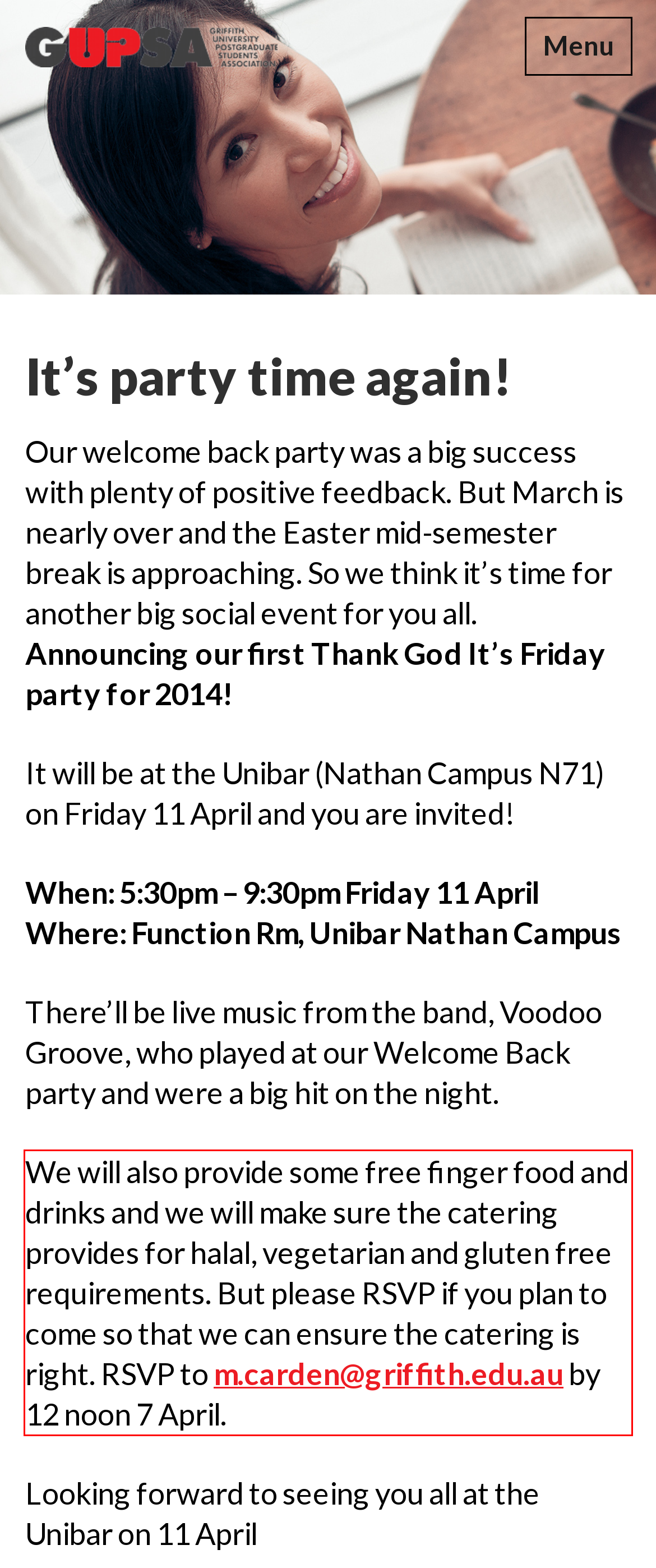From the provided screenshot, extract the text content that is enclosed within the red bounding box.

We will also provide some free finger food and drinks and we will make sure the catering provides for halal, vegetarian and gluten free requirements. But please RSVP if you plan to come so that we can ensure the catering is right. RSVP to m.carden@griffith.edu.au by 12 noon 7 April.